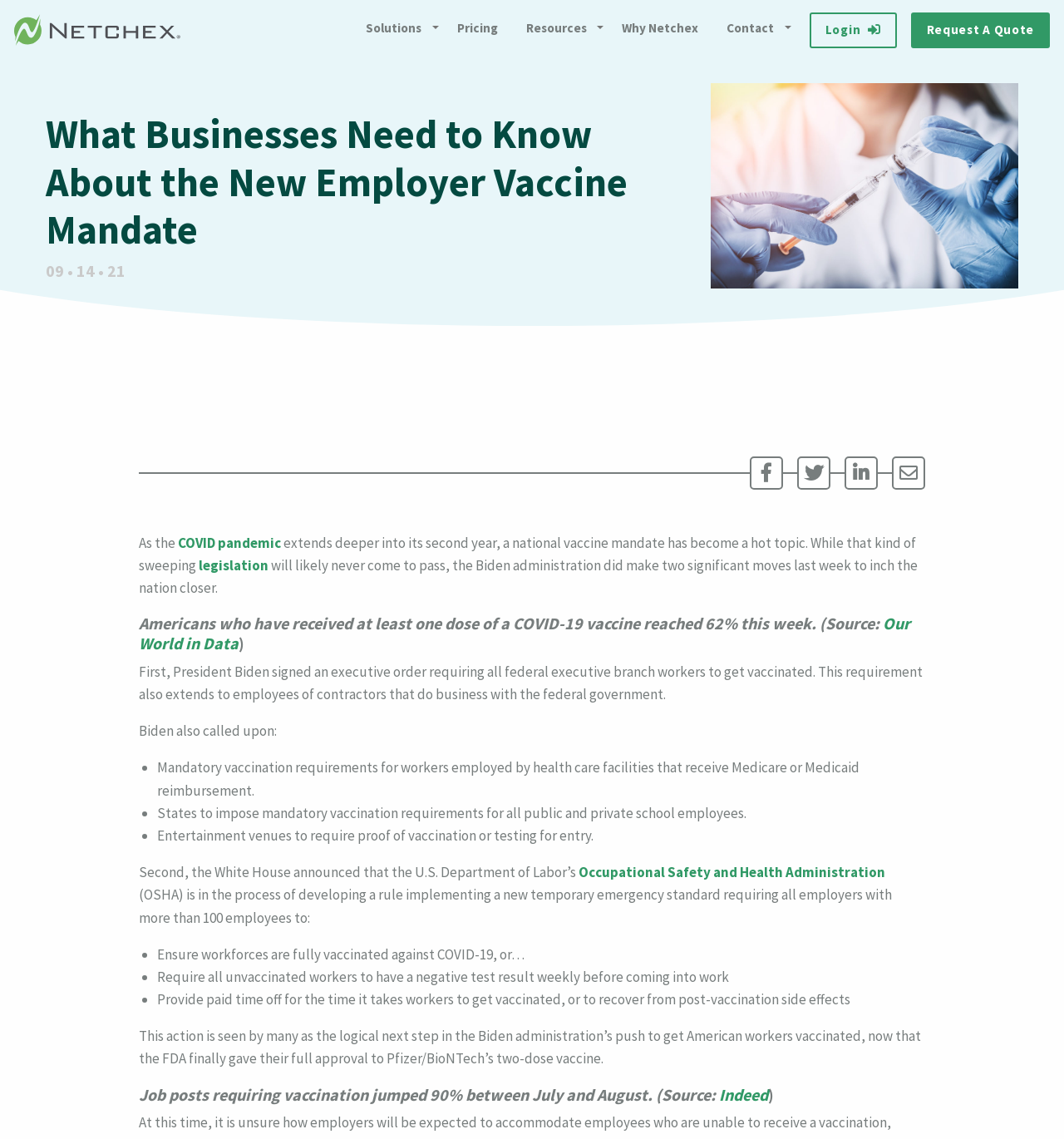Summarize the webpage comprehensively, mentioning all visible components.

This webpage is about the new employer vaccine mandate announced by President Biden. At the top, there is a horizontal menu bar with several menu items, including "Solutions", "Pricing", "Resources", "Why Netchex", "Contact", "Login", and "Request A Quote". Below the menu bar, there is a heading that reads "What Businesses Need to Know About the New Employer Vaccine Mandate" followed by a date "09 • 14 • 21". 

To the right of the heading, there is an image, and below it, there are several social media links. The main content of the webpage starts with a paragraph discussing the COVID-19 pandemic and the national vaccine mandate. The text is divided into several sections, each discussing a different aspect of the vaccine mandate, including the executive order requiring federal executive branch workers to get vaccinated, and the requirement for employees of contractors that do business with the federal government.

There are also several links to external sources, such as "Our World in Data" and "Indeed", which provide additional information on the topic. The webpage also lists several requirements for employers, including mandatory vaccination requirements for workers employed by health care facilities, states to impose mandatory vaccination requirements for all public and private school employees, and entertainment venues to require proof of vaccination or testing for entry.

Additionally, the webpage discusses the U.S. Department of Labor's Occupational Safety and Health Administration (OSHA) developing a rule implementing a new temporary emergency standard requiring all employers with more than 100 employees to ensure workforces are fully vaccinated against COVID-19, or require all unvaccinated workers to have a negative test result weekly before coming into work, and provide paid time off for the time it takes workers to get vaccinated, or to recover from post-vaccination side effects.